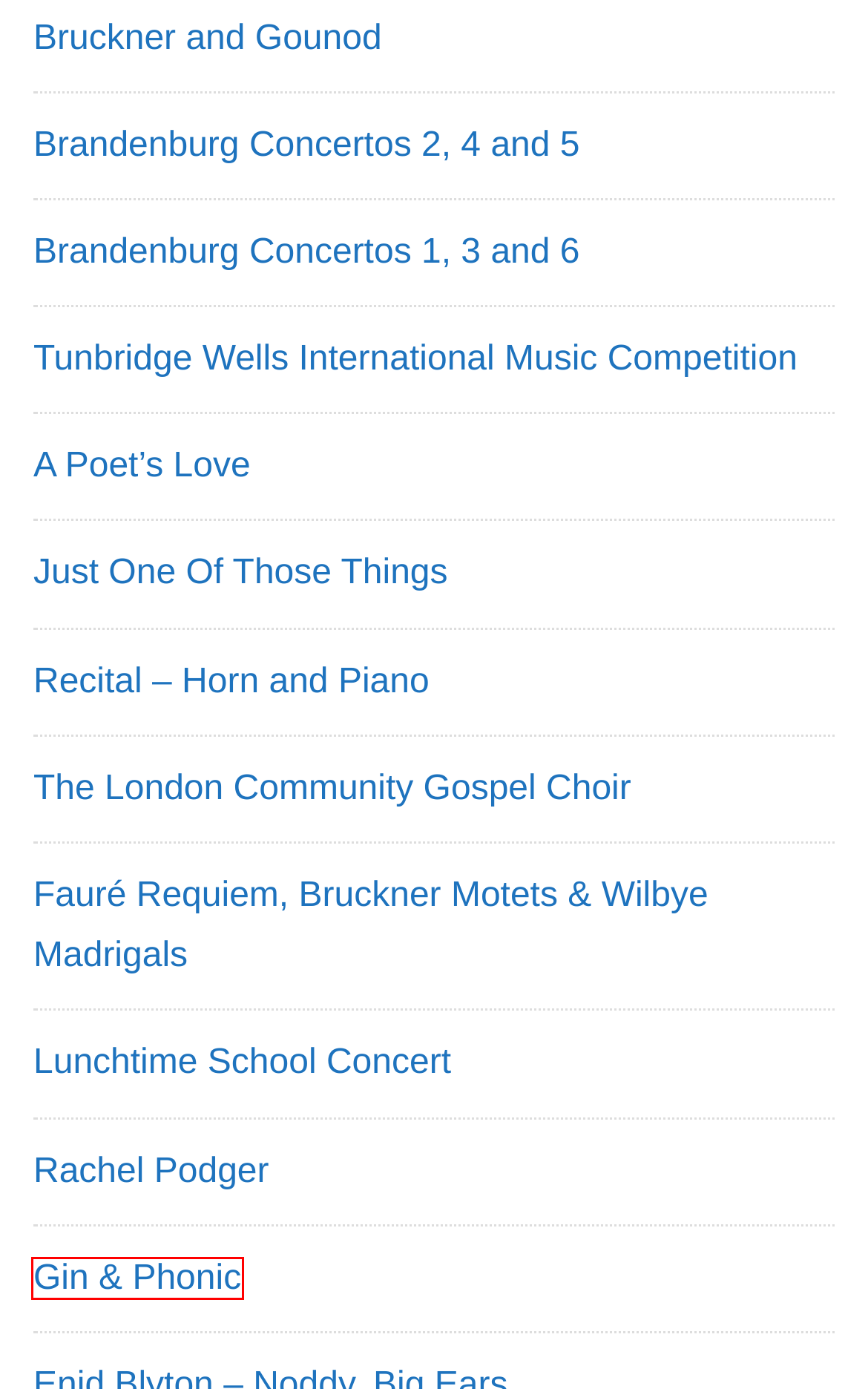A screenshot of a webpage is given with a red bounding box around a UI element. Choose the description that best matches the new webpage shown after clicking the element within the red bounding box. Here are the candidates:
A. Gin & Phonic – Mayfield Festival of Music and the Arts
B. Enid Blyton - Noddy, Big Ears – Mayfield Festival of Music and the Arts
C. Mayfield Festival of Music and the Arts – Home
D. Puccini Messa Di Gloria : Elgar Cello Concerto – Mayfield Festival of Music and the Arts
E. Home - Mayfield Festival Choir
F. Visit Mayfield and Five Ashes – Mayfield and Five Ashes Community Website
G. Homepage | Visit Tunbridge Wells
H. Imogen Cooper – Mayfield Festival of Music and the Arts

A